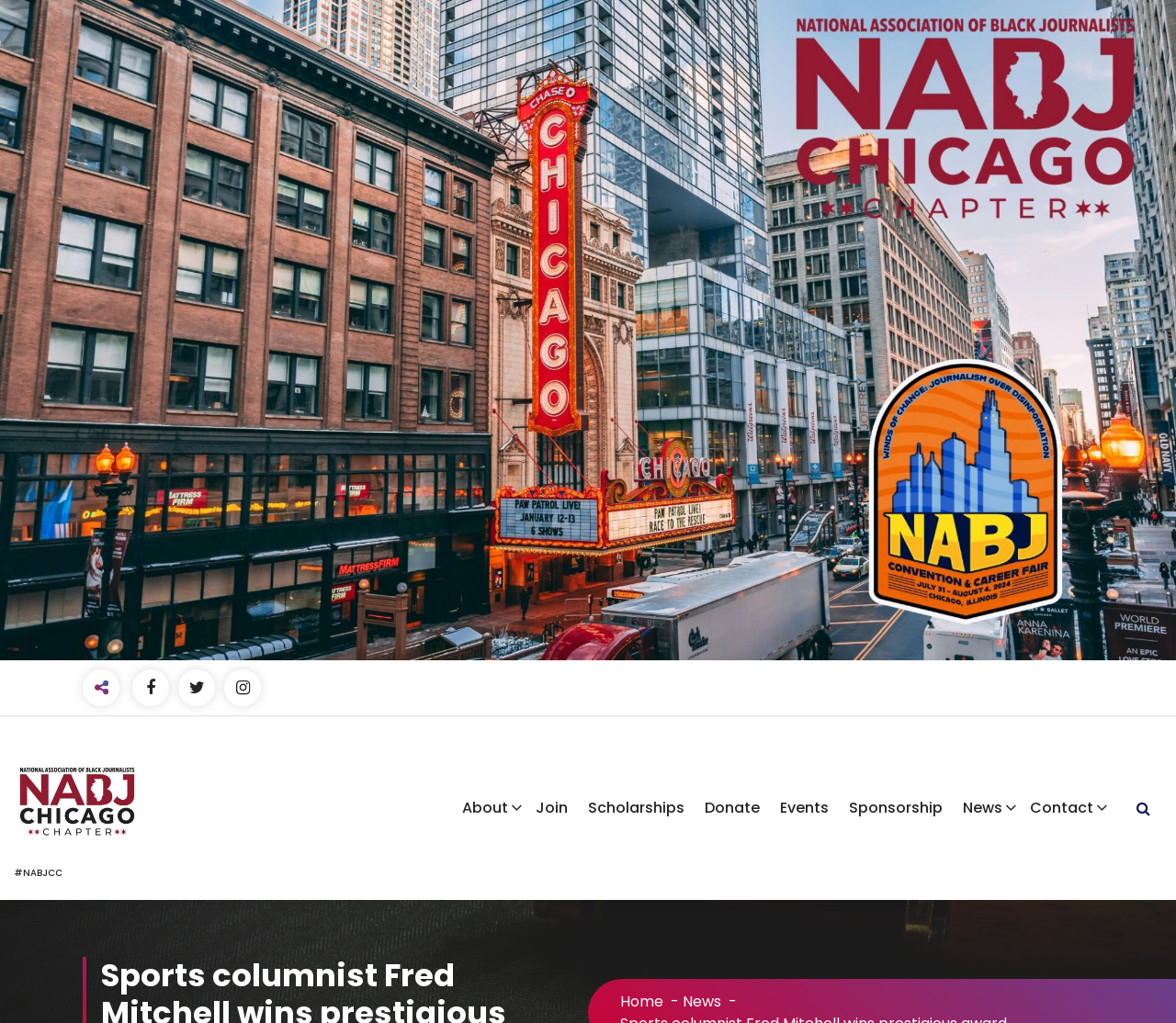Please determine the bounding box coordinates for the UI element described as: "News".

[0.809, 0.771, 0.868, 0.81]